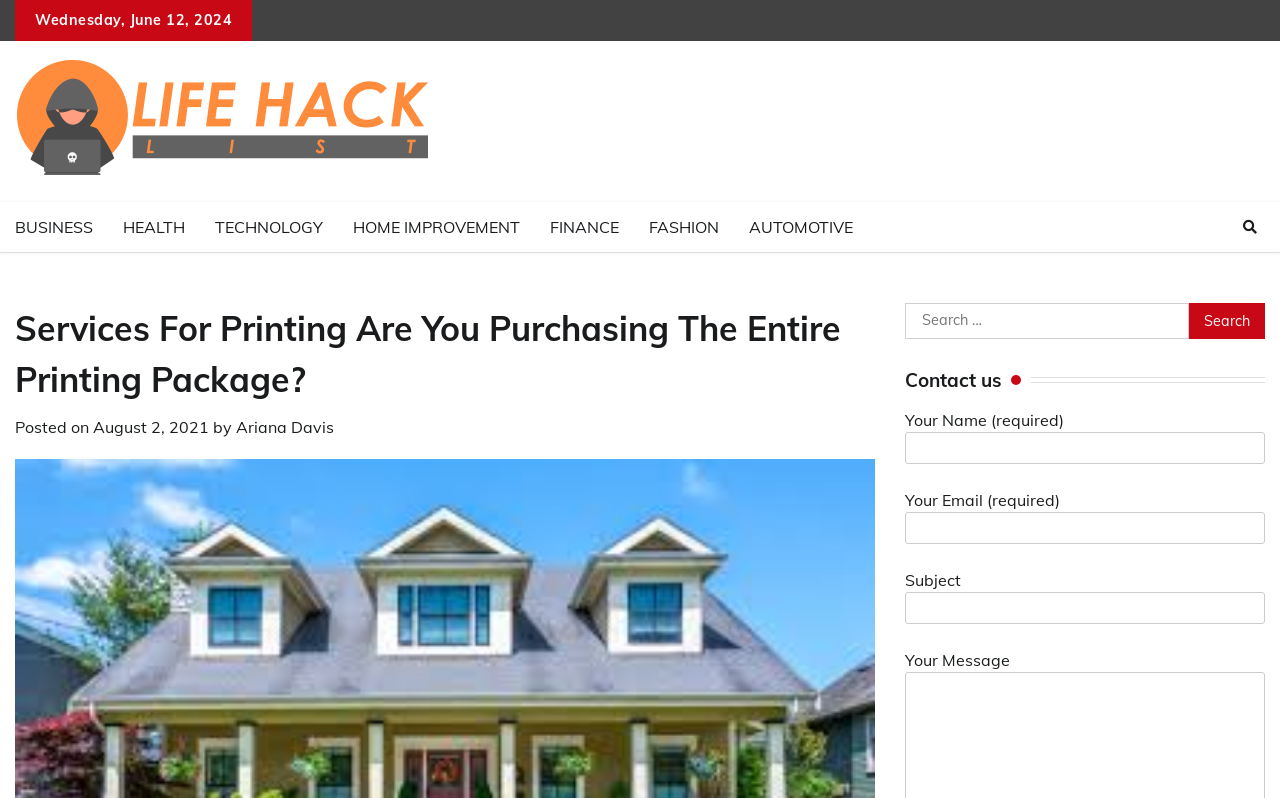What is the required information to contact us?
Please respond to the question with a detailed and informative answer.

I found the required information to contact us by looking at the contact form which has fields for 'Your Name (required)' and 'Your Email (required)', indicating that these two fields are mandatory to fill in order to contact us.